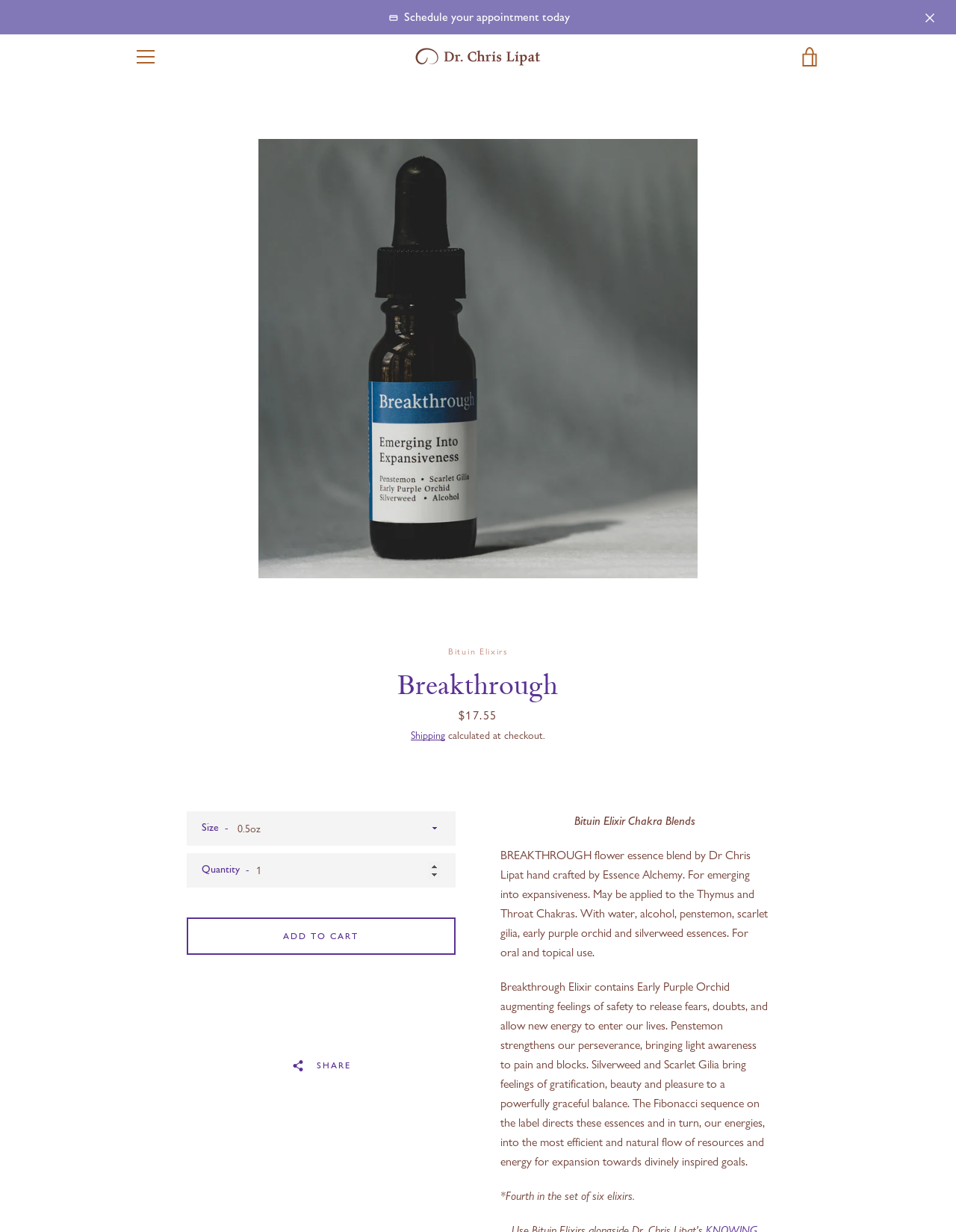Locate the bounding box coordinates of the element that should be clicked to execute the following instruction: "Add to cart".

[0.195, 0.745, 0.477, 0.775]